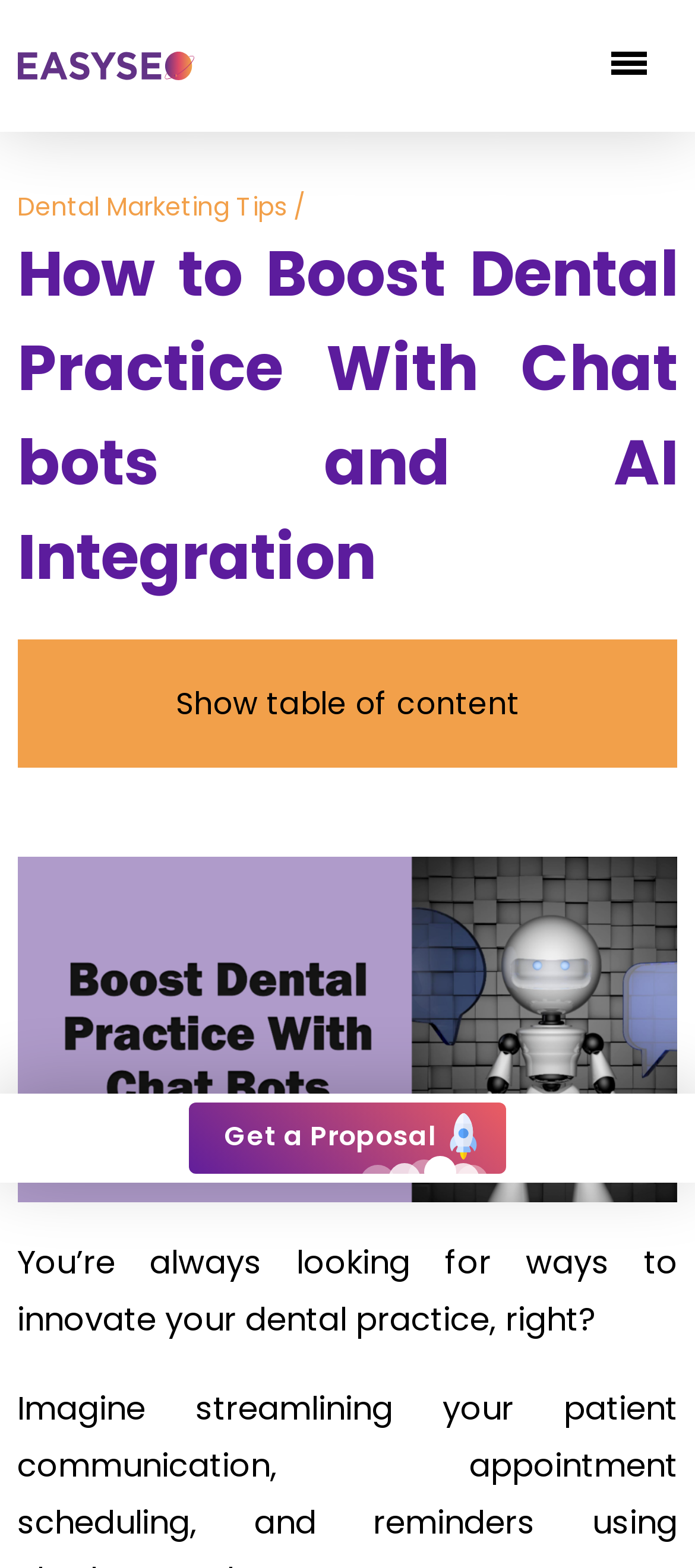Specify the bounding box coordinates (top-left x, top-left y, bottom-right x, bottom-right y) of the UI element in the screenshot that matches this description: SEO Agency in Lithuania

[0.301, 0.293, 0.481, 0.409]